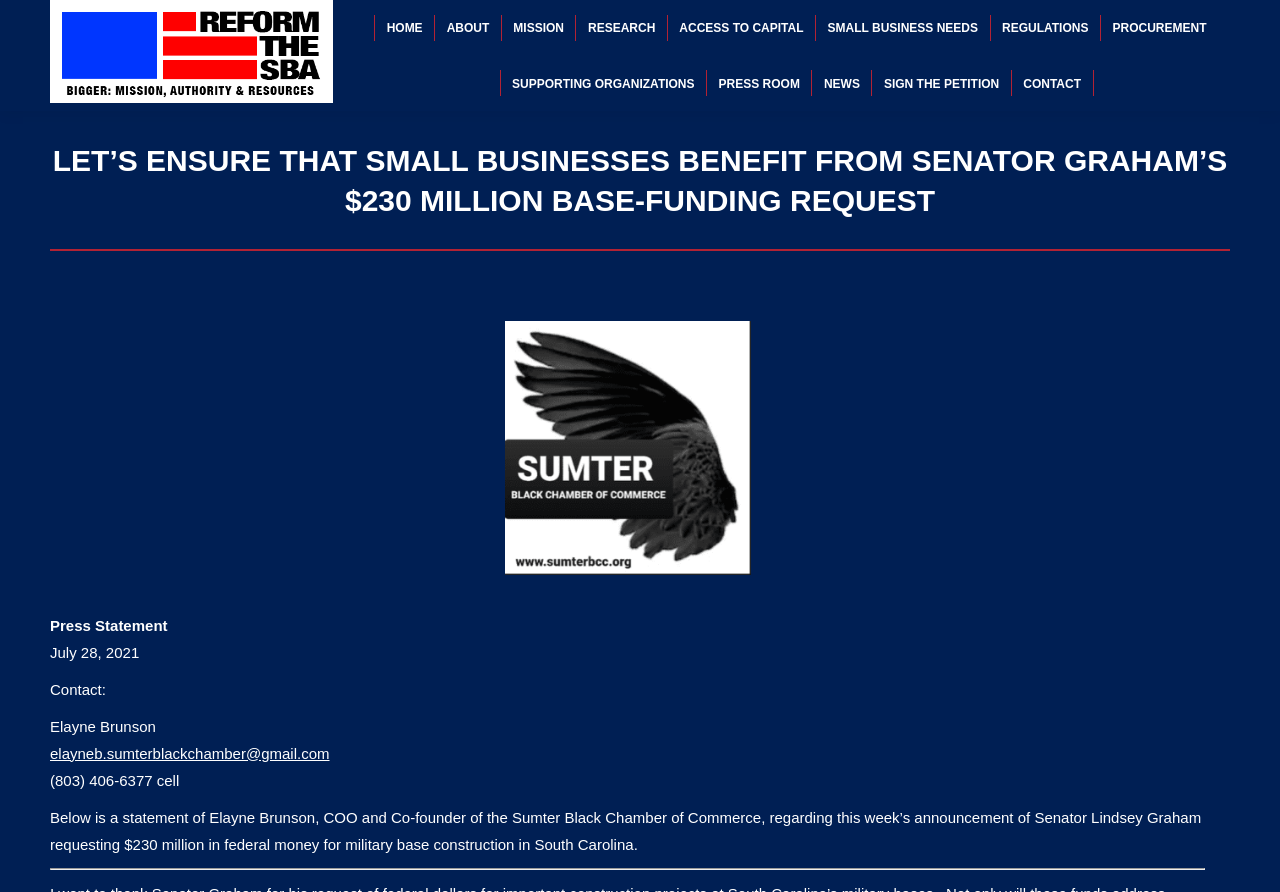Determine the bounding box coordinates for the HTML element described here: "Supporting Organizations".

[0.392, 0.078, 0.55, 0.108]